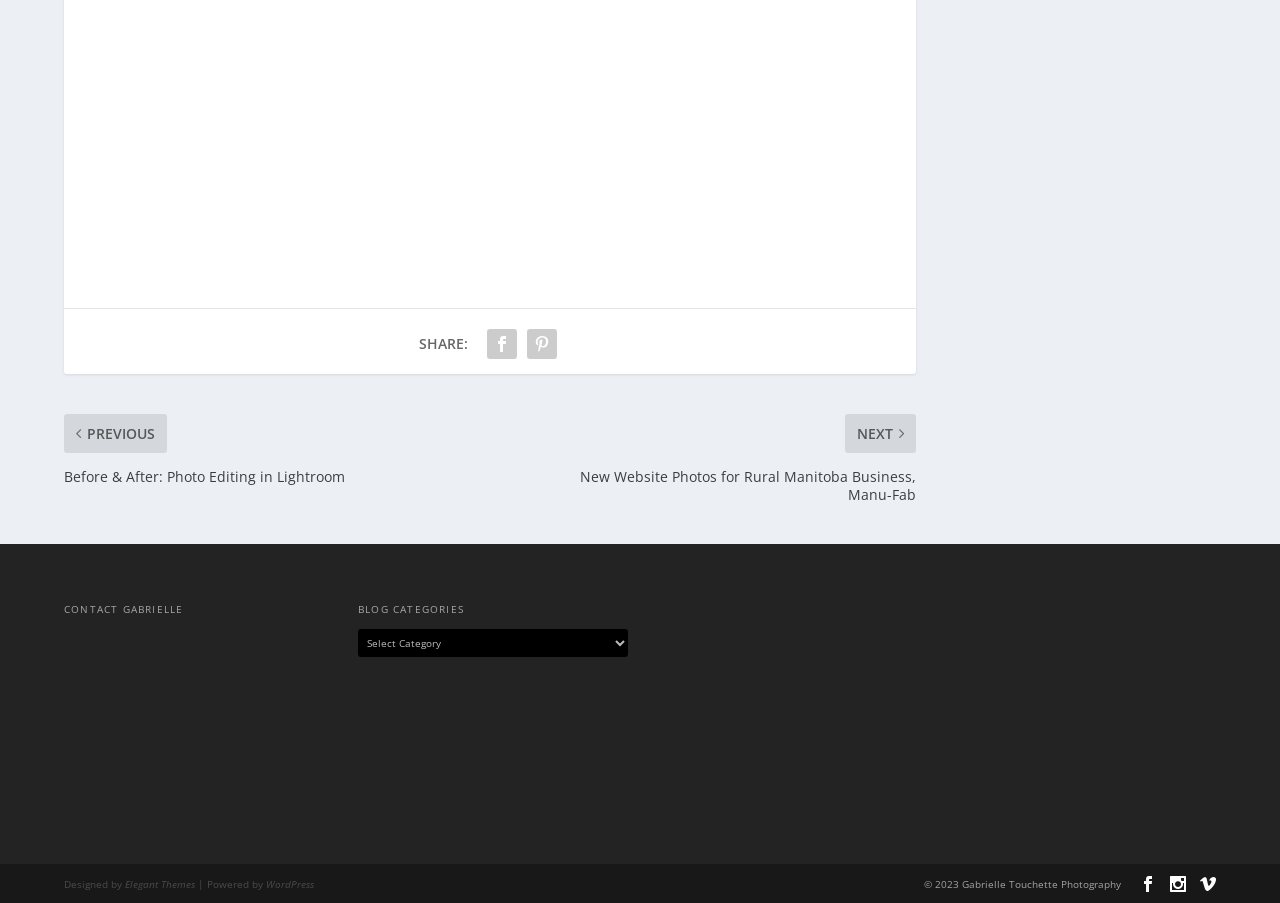What is the purpose of the 'SHARE:' section?
Look at the image and respond with a one-word or short-phrase answer.

To share content